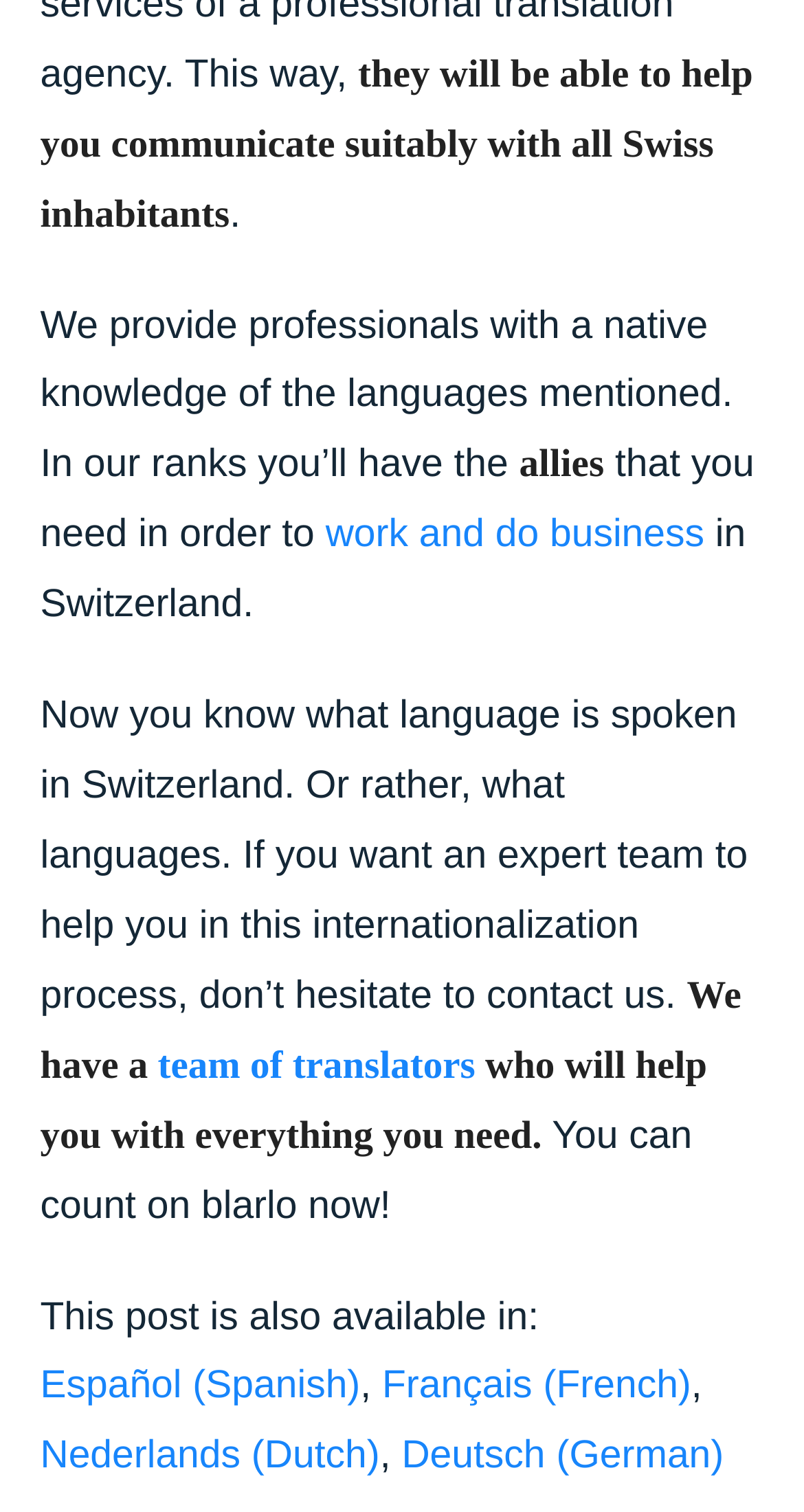Identify the bounding box coordinates for the UI element described by the following text: "work and do business". Provide the coordinates as four float numbers between 0 and 1, in the format [left, top, right, bottom].

[0.405, 0.34, 0.876, 0.368]